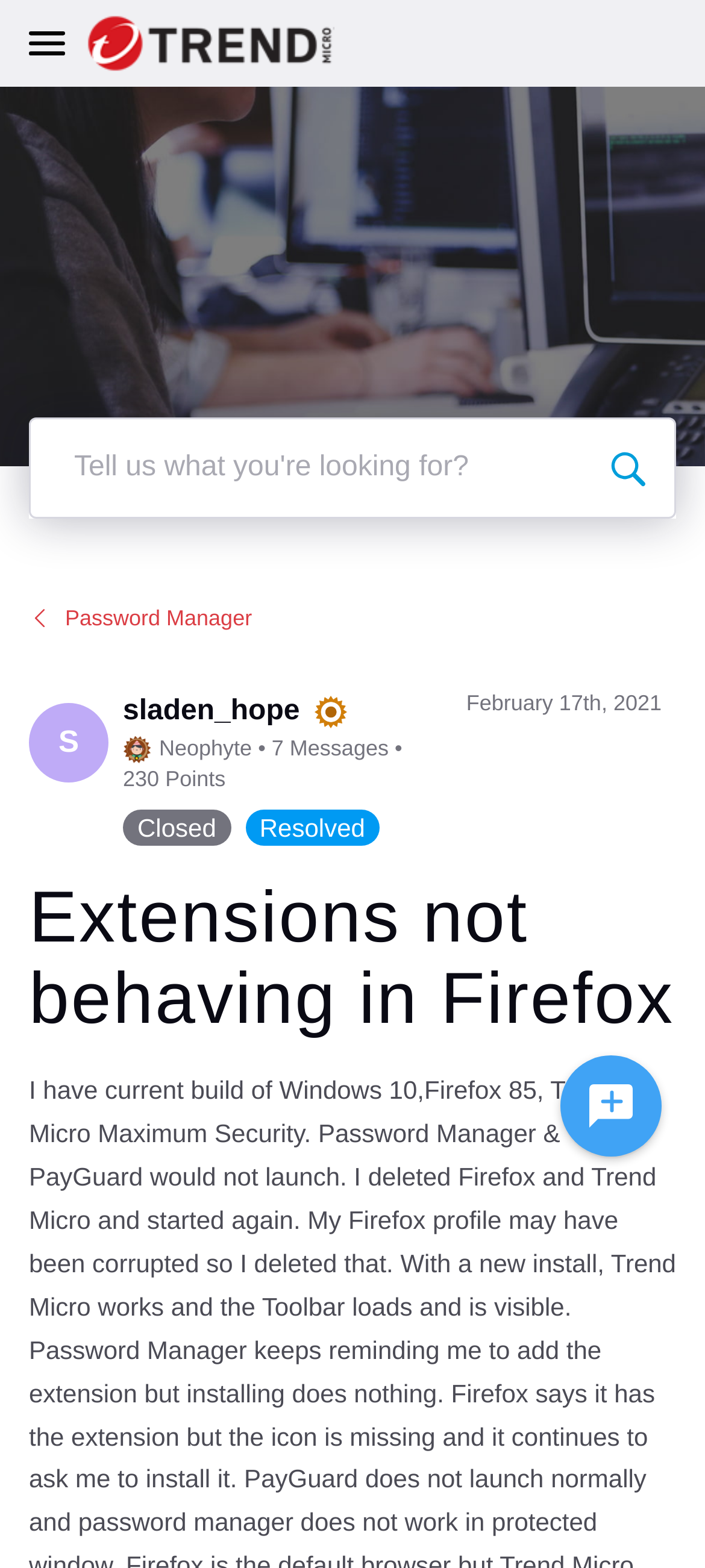Please identify and generate the text content of the webpage's main heading.

Extensions not behaving in Firefox